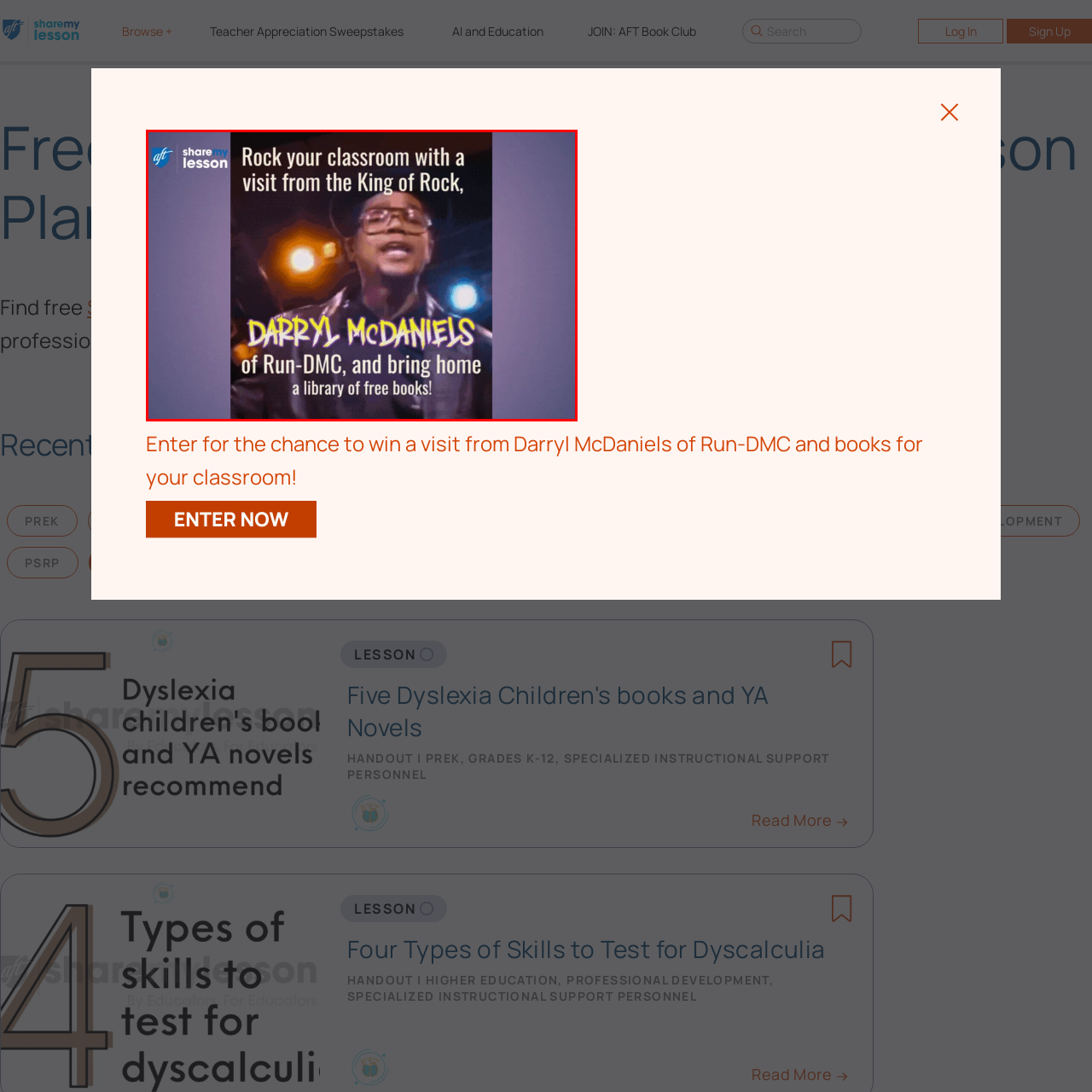Please analyze the image enclosed within the red bounding box and provide a comprehensive answer to the following question based on the image: What is the background color of the promotional graphic?

The vibrant background of the image is a combination of pink and purple colors, which adds to the excitement and energy of the promotional graphic.